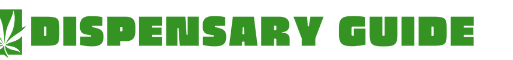Based on the image, please respond to the question with as much detail as possible:
What motif is incorporated in the design?

The design incorporates a leaf motif, which is a visual element that reinforces the theme of cannabis culture and dispensaries, creating a cohesive and recognizable visual identity for the section.